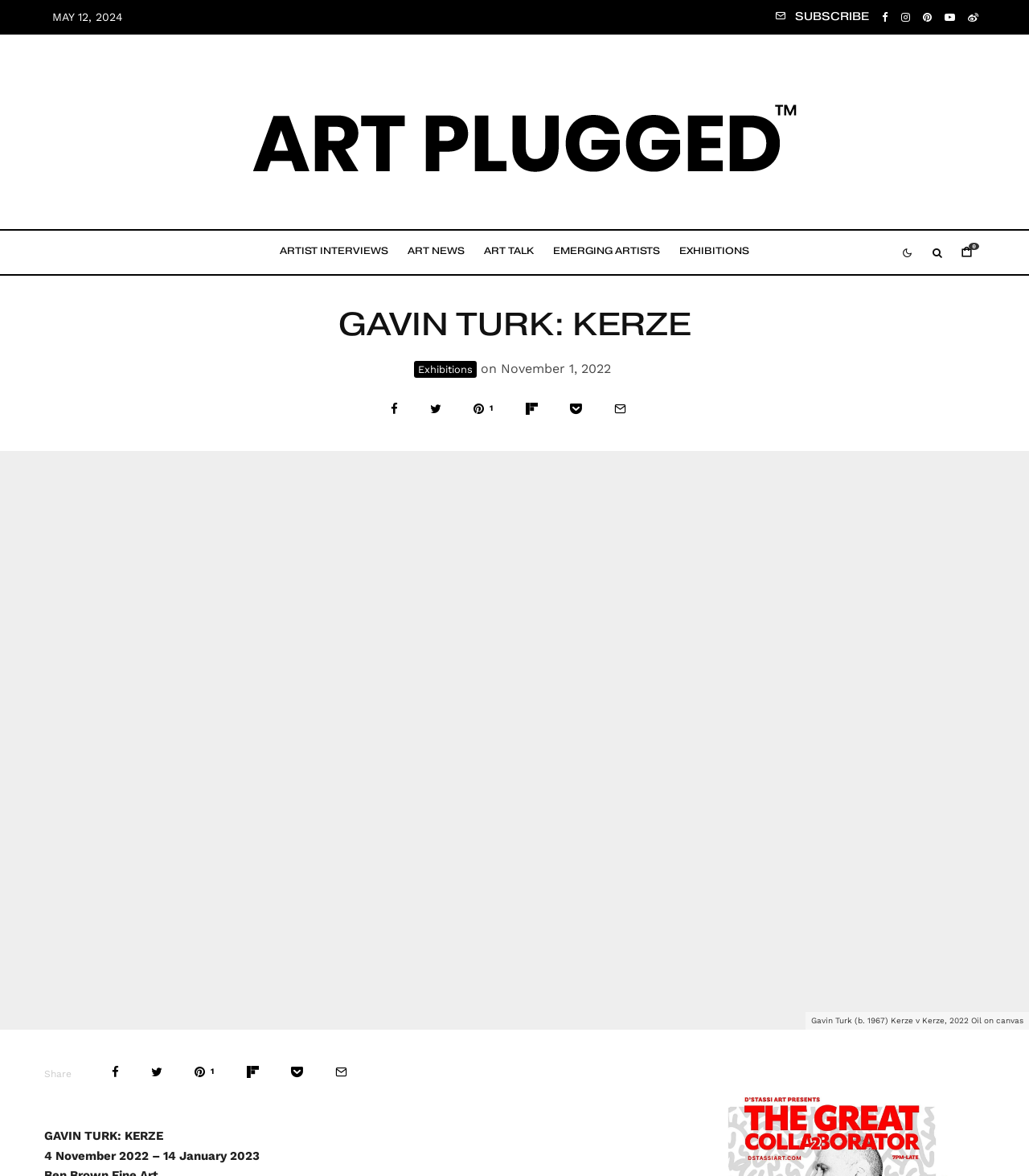Please identify the bounding box coordinates of the element I should click to complete this instruction: 'Go to Home page'. The coordinates should be given as four float numbers between 0 and 1, like this: [left, top, right, bottom].

None